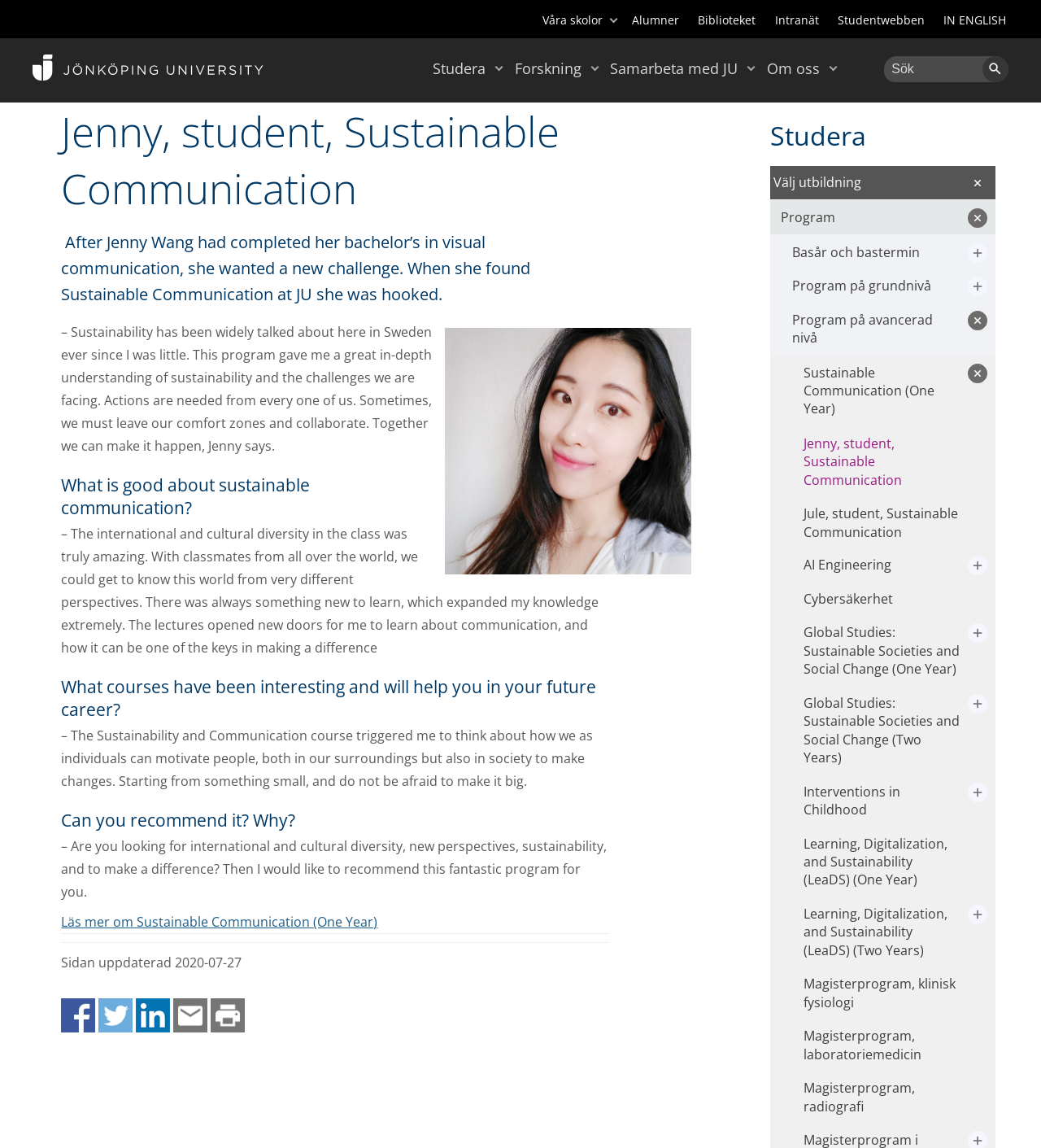Locate the bounding box coordinates of the clickable area needed to fulfill the instruction: "Go to the Om oss page".

[0.736, 0.044, 0.787, 0.075]